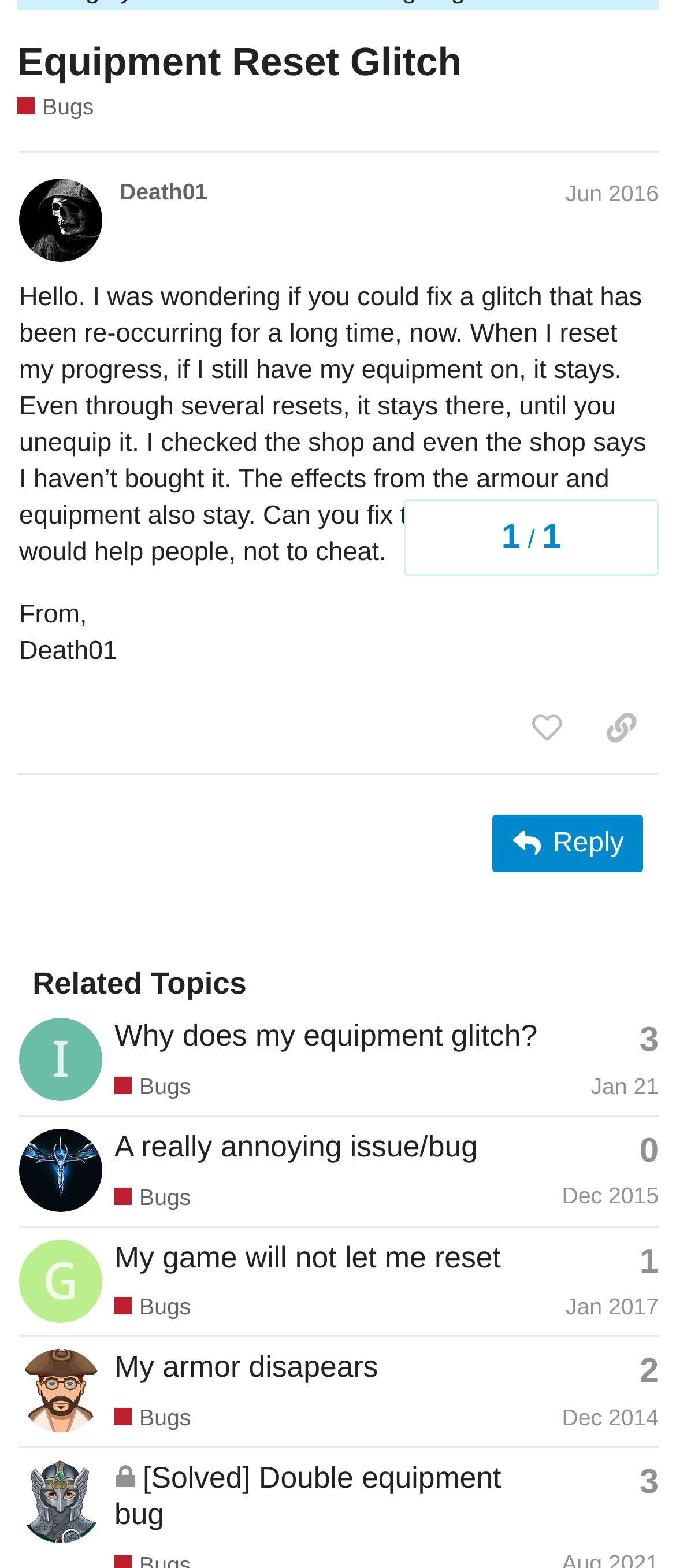Identify the bounding box for the UI element specified in this description: "aria-label="Instagram - Grey Circle"". The coordinates must be four float numbers between 0 and 1, formatted as [left, top, right, bottom].

None